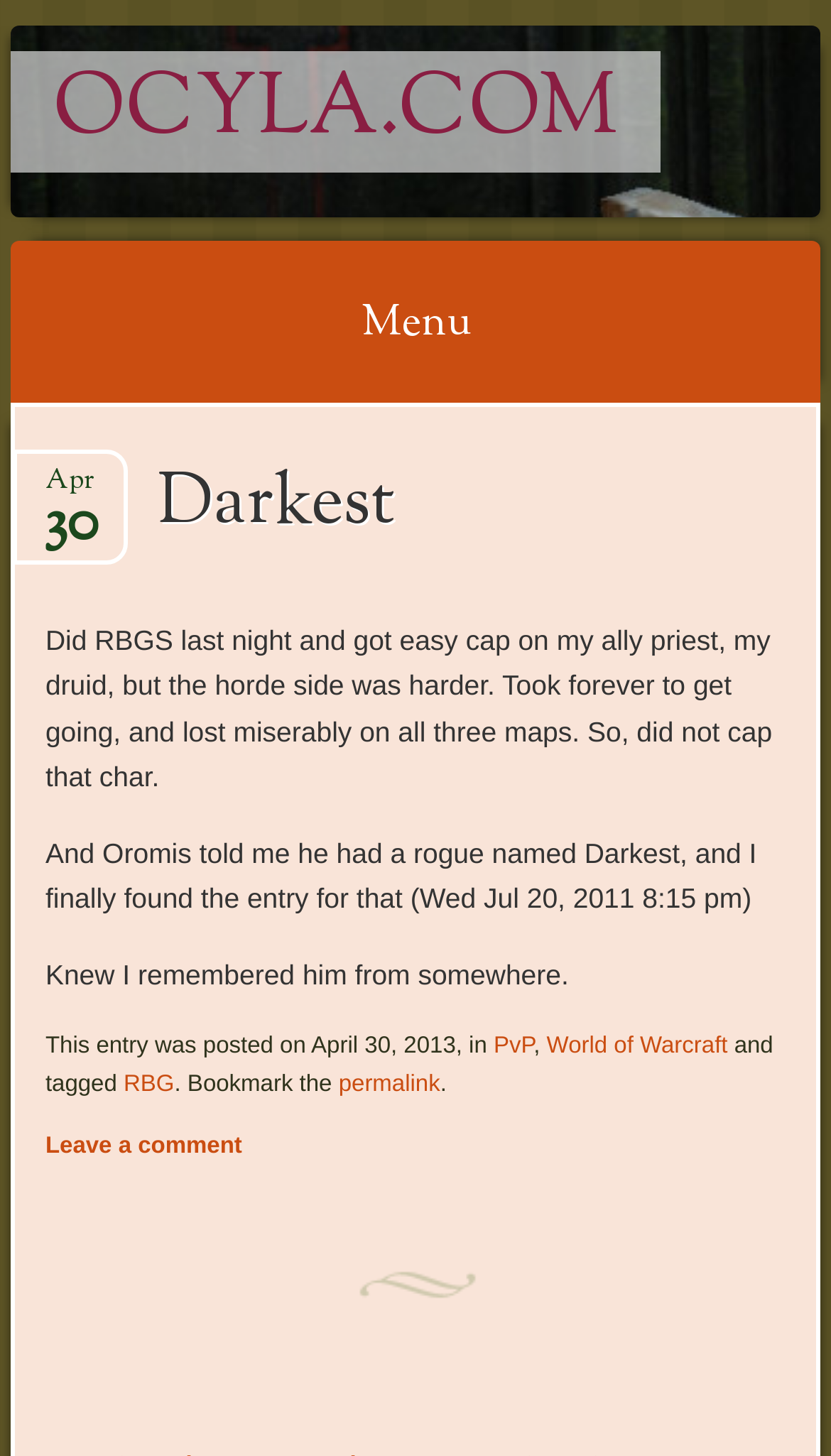Based on the image, give a detailed response to the question: What is the name of the author?

The author's name is not explicitly mentioned in the article or the webpage.